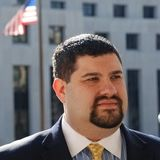What is the color of the man's shirt?
Look at the image and respond with a single word or a short phrase.

Light-colored